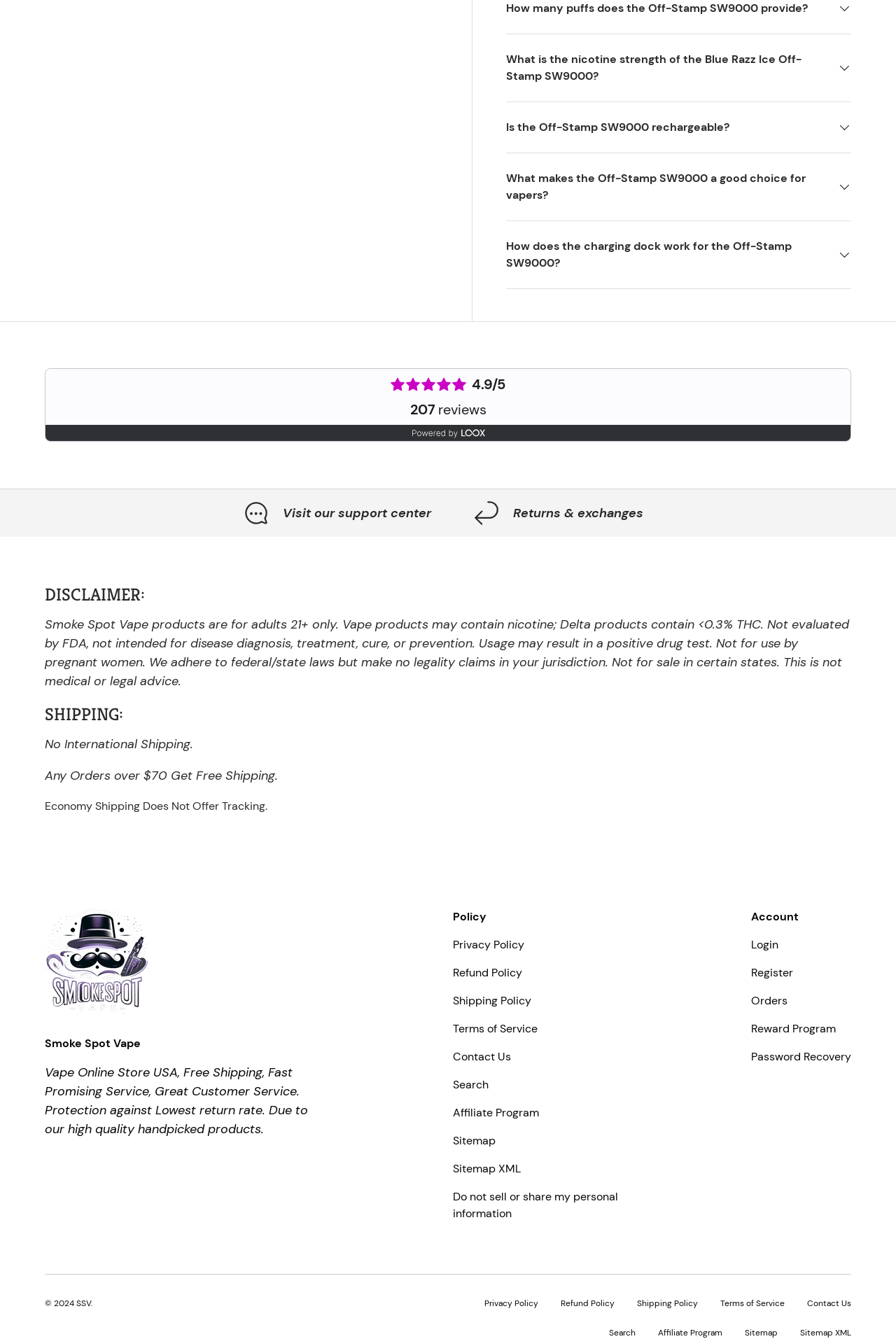Show the bounding box coordinates of the element that should be clicked to complete the task: "Click the disclosure triangle to learn about the nicotine strength of the Blue Razz Ice Off-Stamp SW9000".

[0.565, 0.026, 0.95, 0.076]